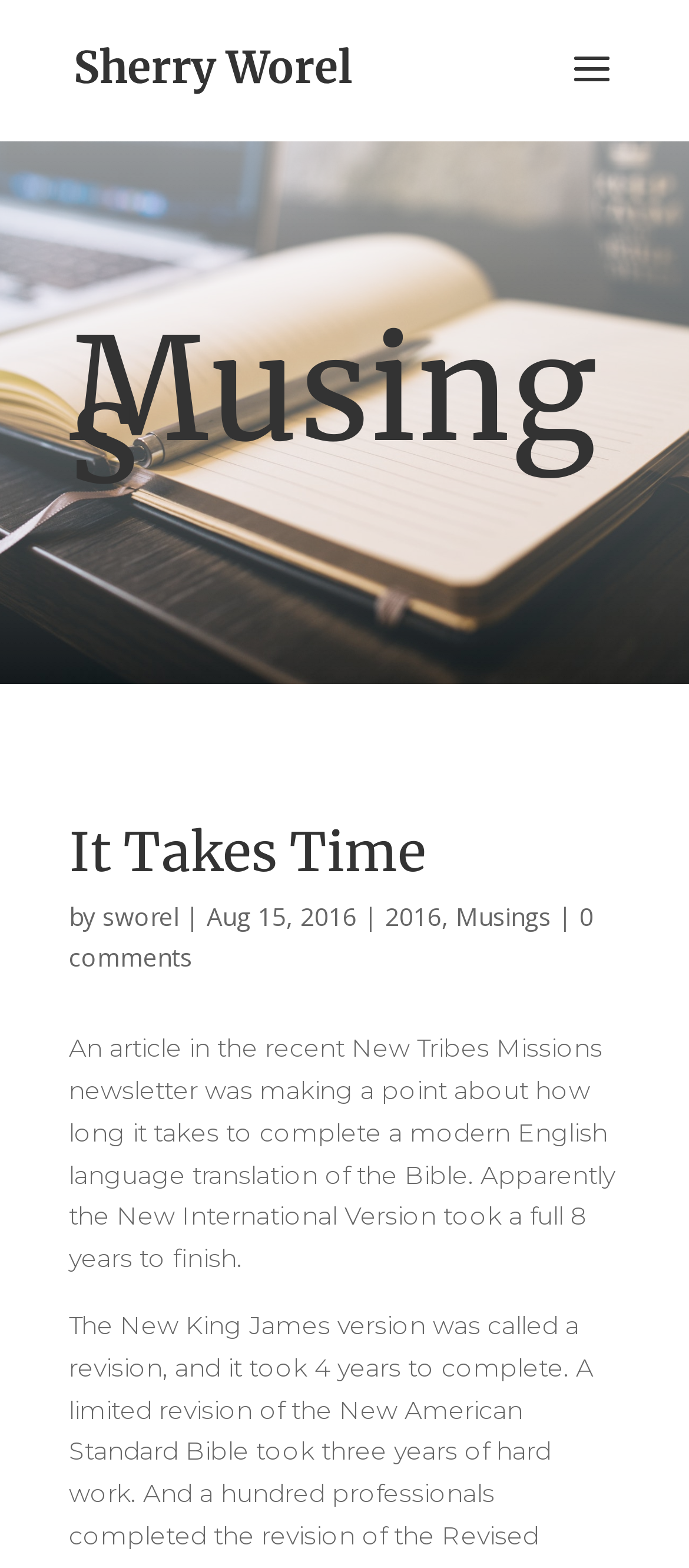Using the description: "alt="www.sherryworel.com"", identify the bounding box of the corresponding UI element in the screenshot.

[0.11, 0.033, 0.51, 0.054]